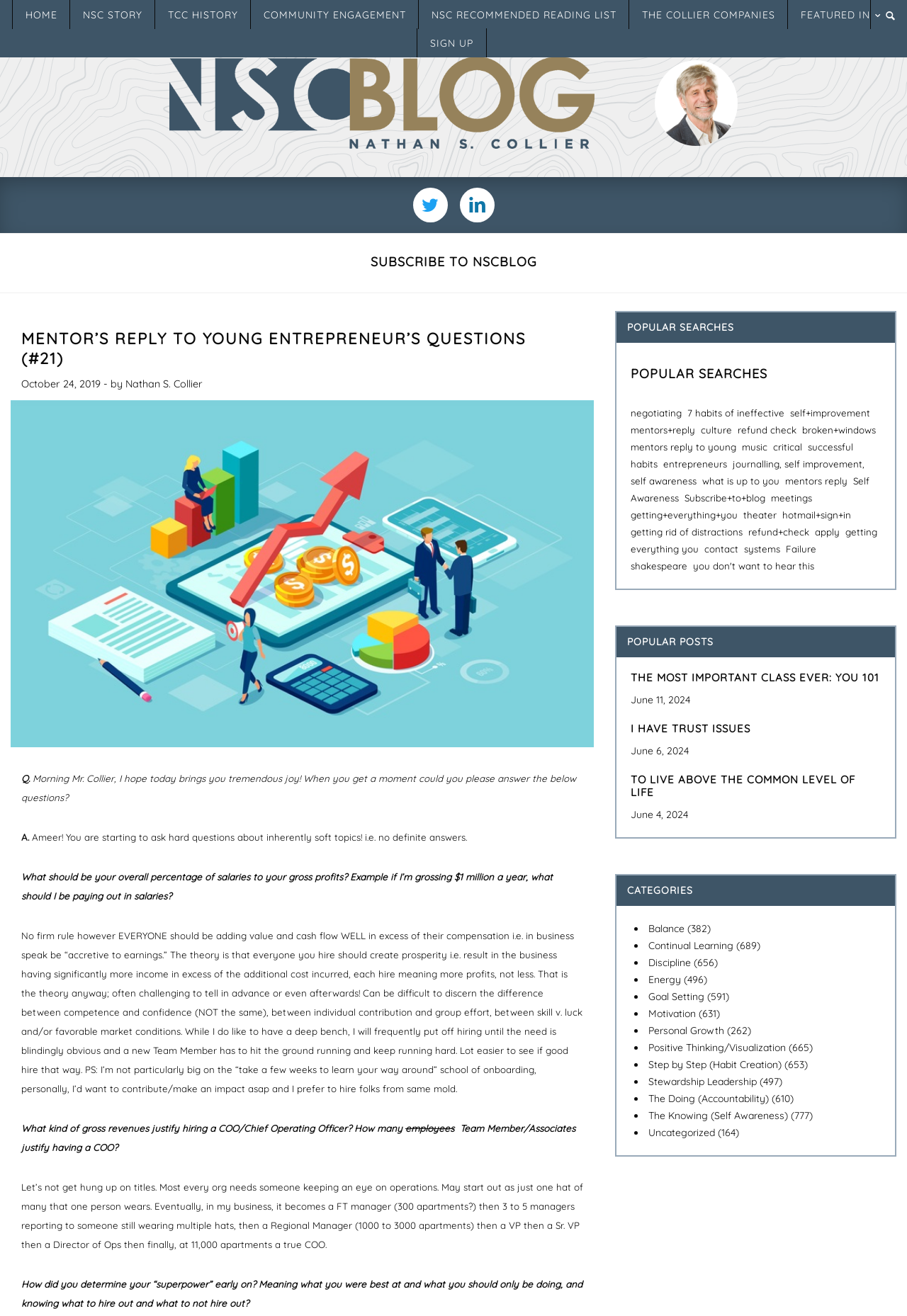Based on the image, give a detailed response to the question: How many popular searches are listed?

I counted the number of link elements in the popular searches section, which are 20 in total.